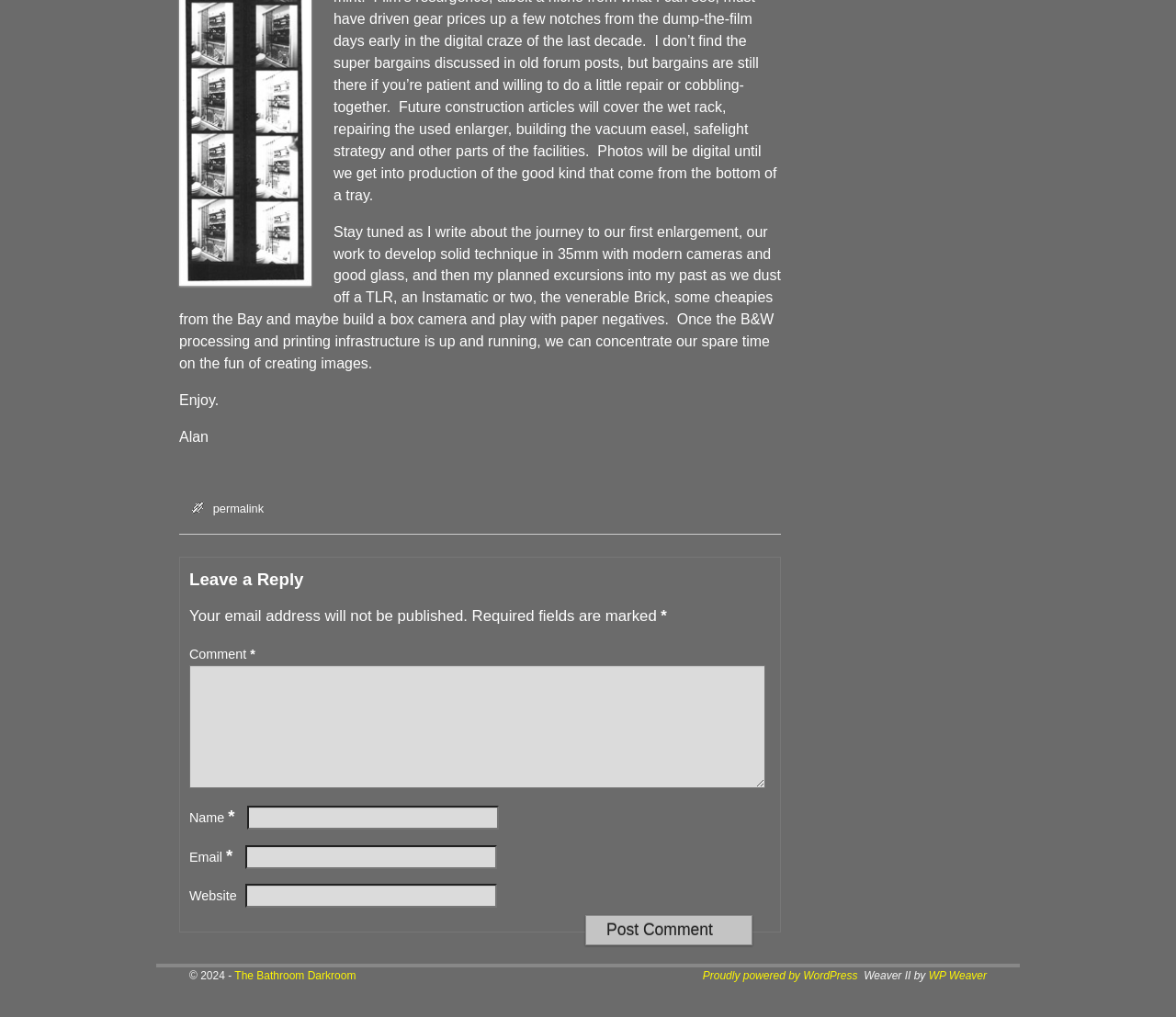Respond to the following question using a concise word or phrase: 
What is the name of the website?

The Bathroom Darkroom